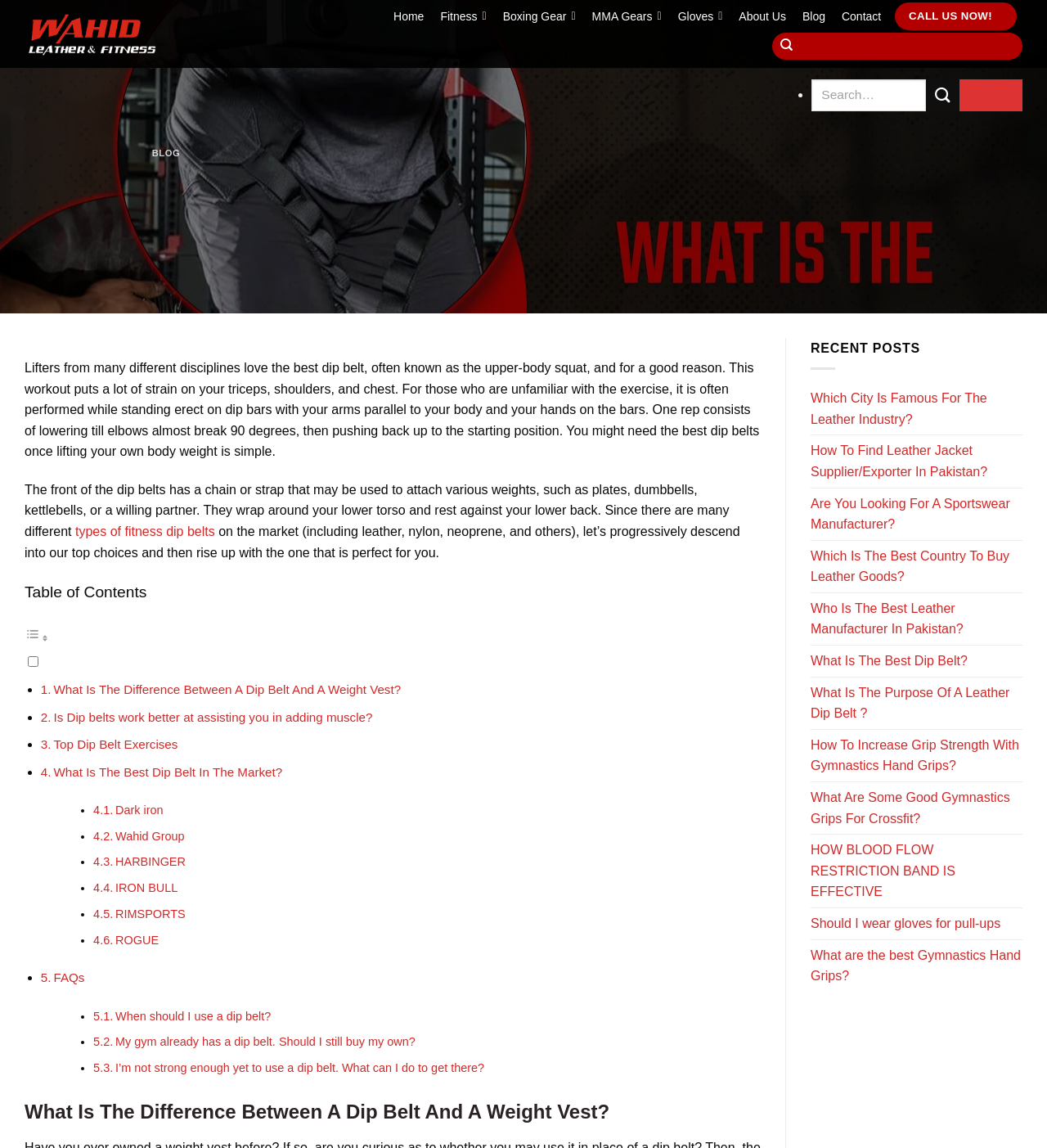Find the bounding box coordinates of the element's region that should be clicked in order to follow the given instruction: "Contact us". The coordinates should consist of four float numbers between 0 and 1, i.e., [left, top, right, bottom].

[0.796, 0.0, 0.849, 0.029]